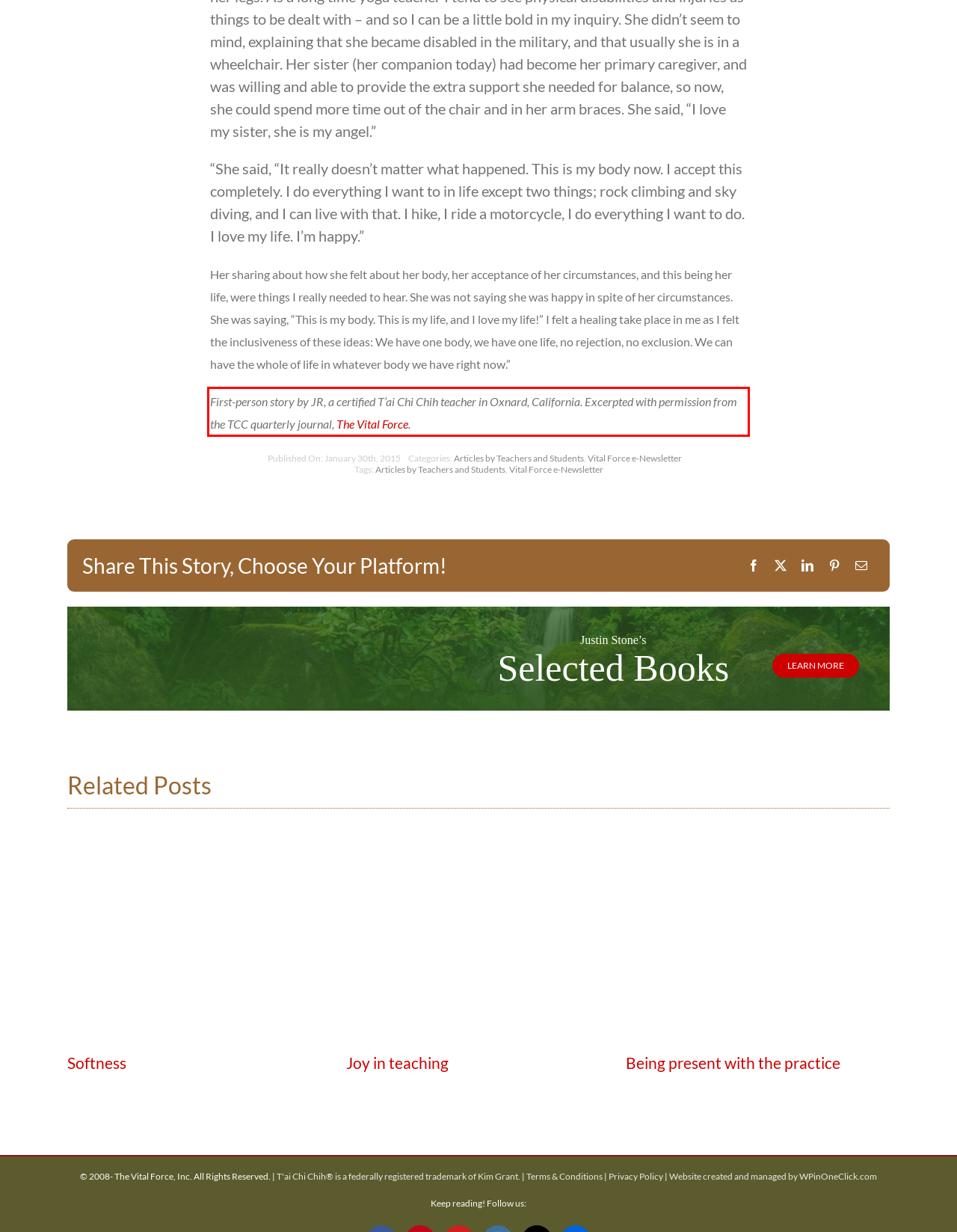Identify the text inside the red bounding box on the provided webpage screenshot by performing OCR.

First-person story by JR, a certified T’ai Chi Chih teacher in Oxnard, California. Excerpted with permission from the TCC quarterly journal, The Vital Force.